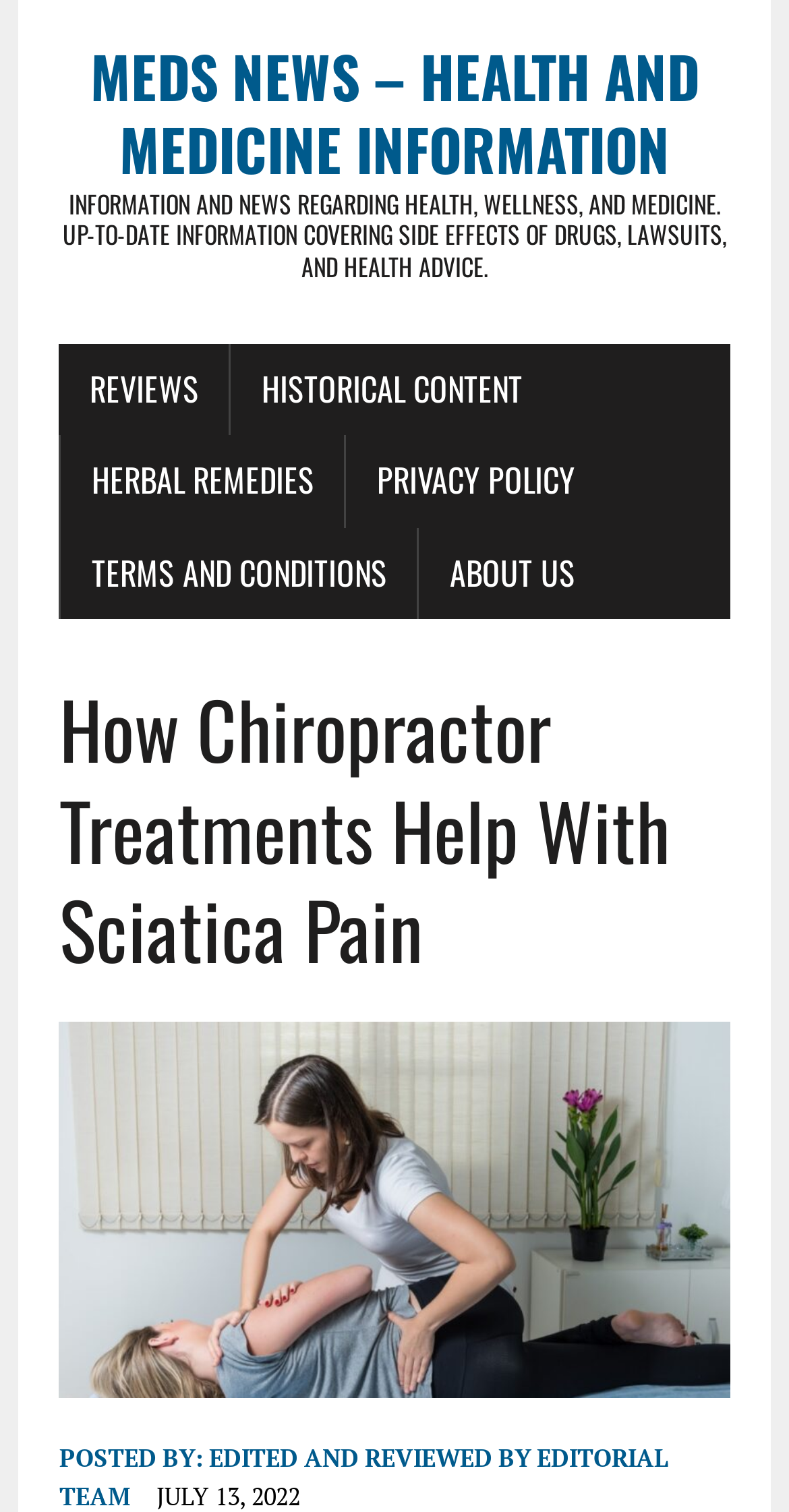Please identify the webpage's heading and generate its text content.

How Chiropractor Treatments Help With Sciatica Pain